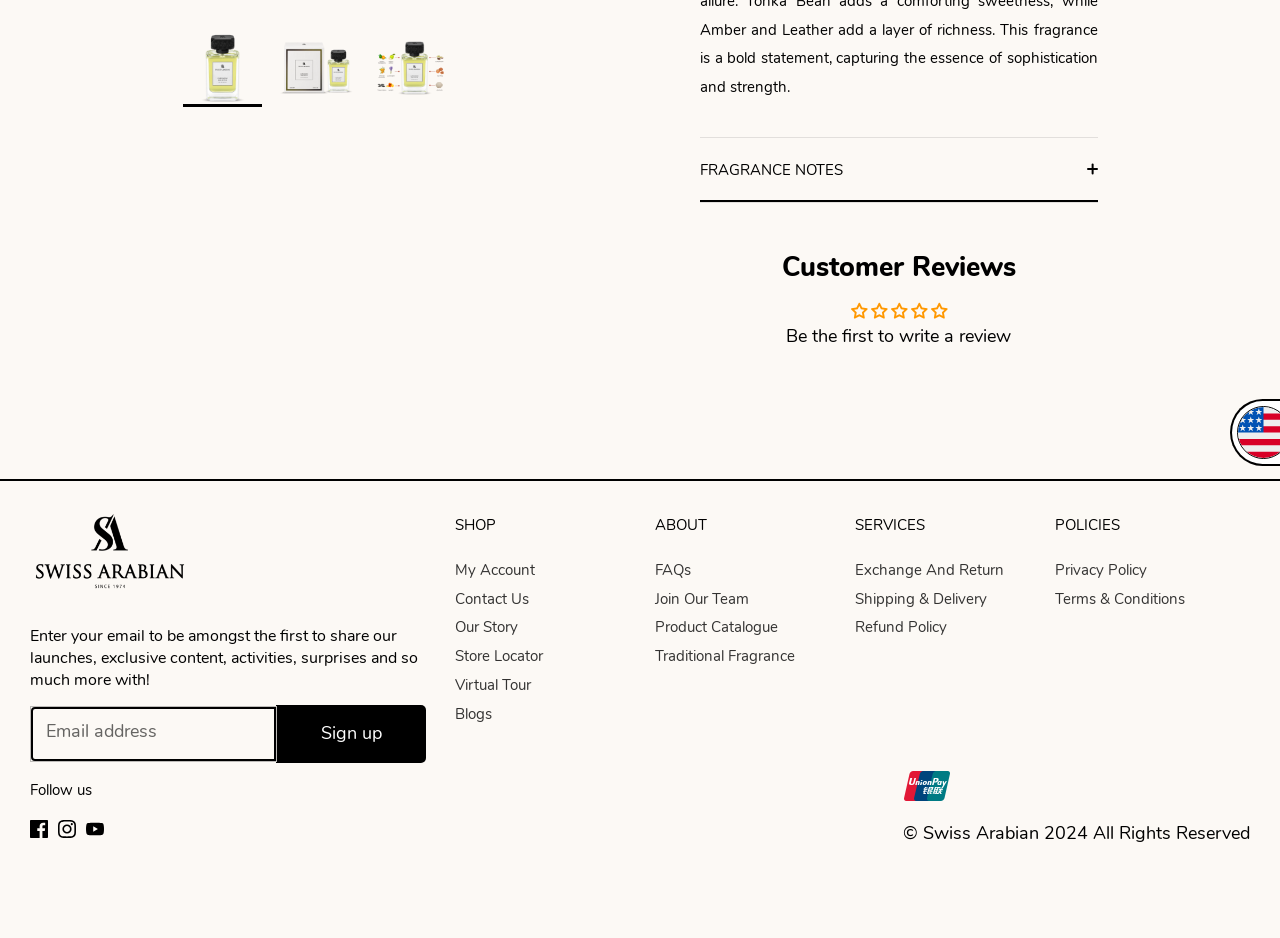Provide the bounding box coordinates, formatted as (top-left x, top-left y, bottom-right x, bottom-right y), with all values being floating point numbers between 0 and 1. Identify the bounding box of the UI element that matches the description: Terms & Conditions

[0.824, 0.685, 0.926, 0.707]